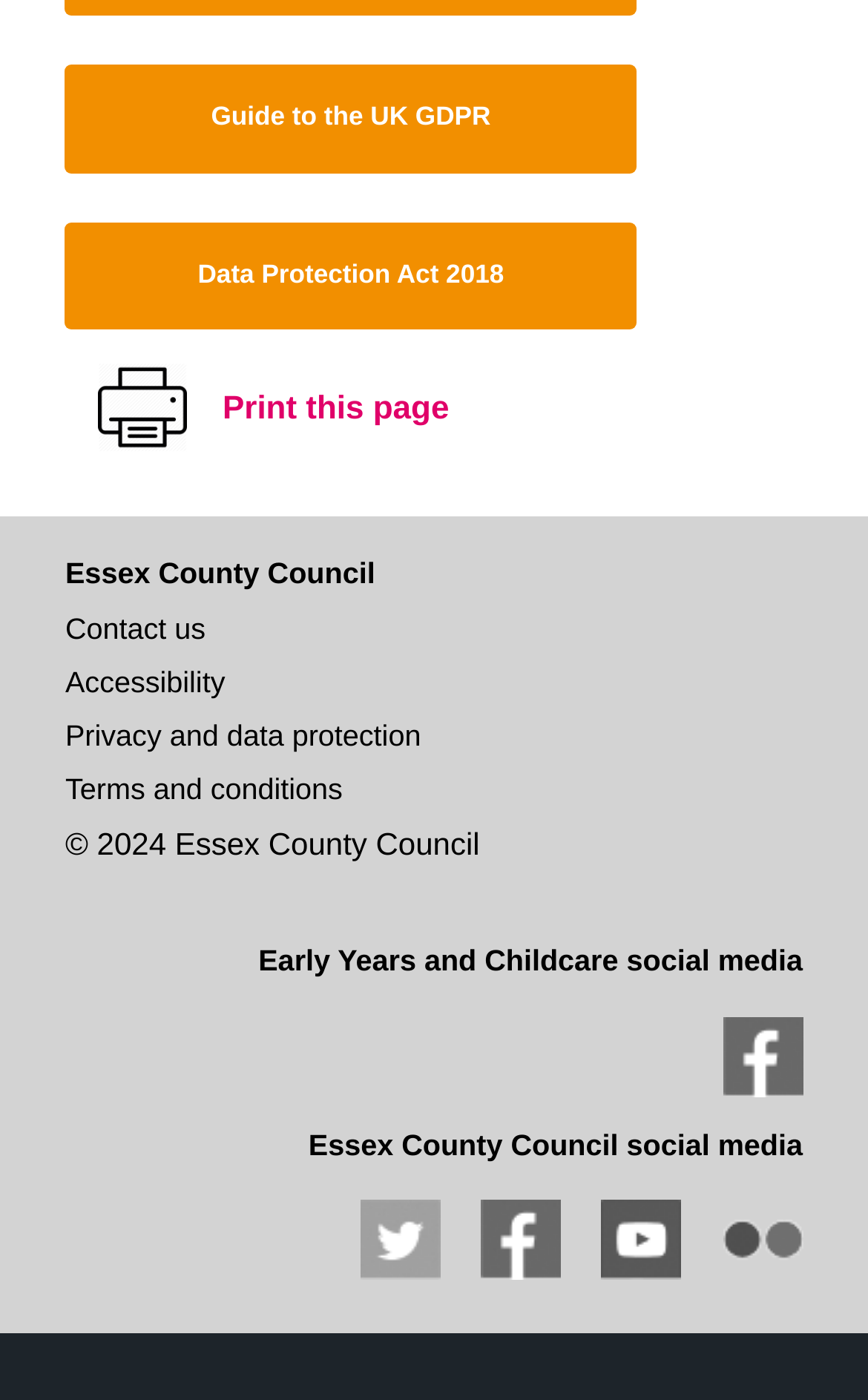Carefully examine the image and provide an in-depth answer to the question: How many sections are available in the layout table?

I analyzed the layout table on the webpage and found that it contains two sections, one with the council's name and links, and another with social media links. There are 2 sections in total.